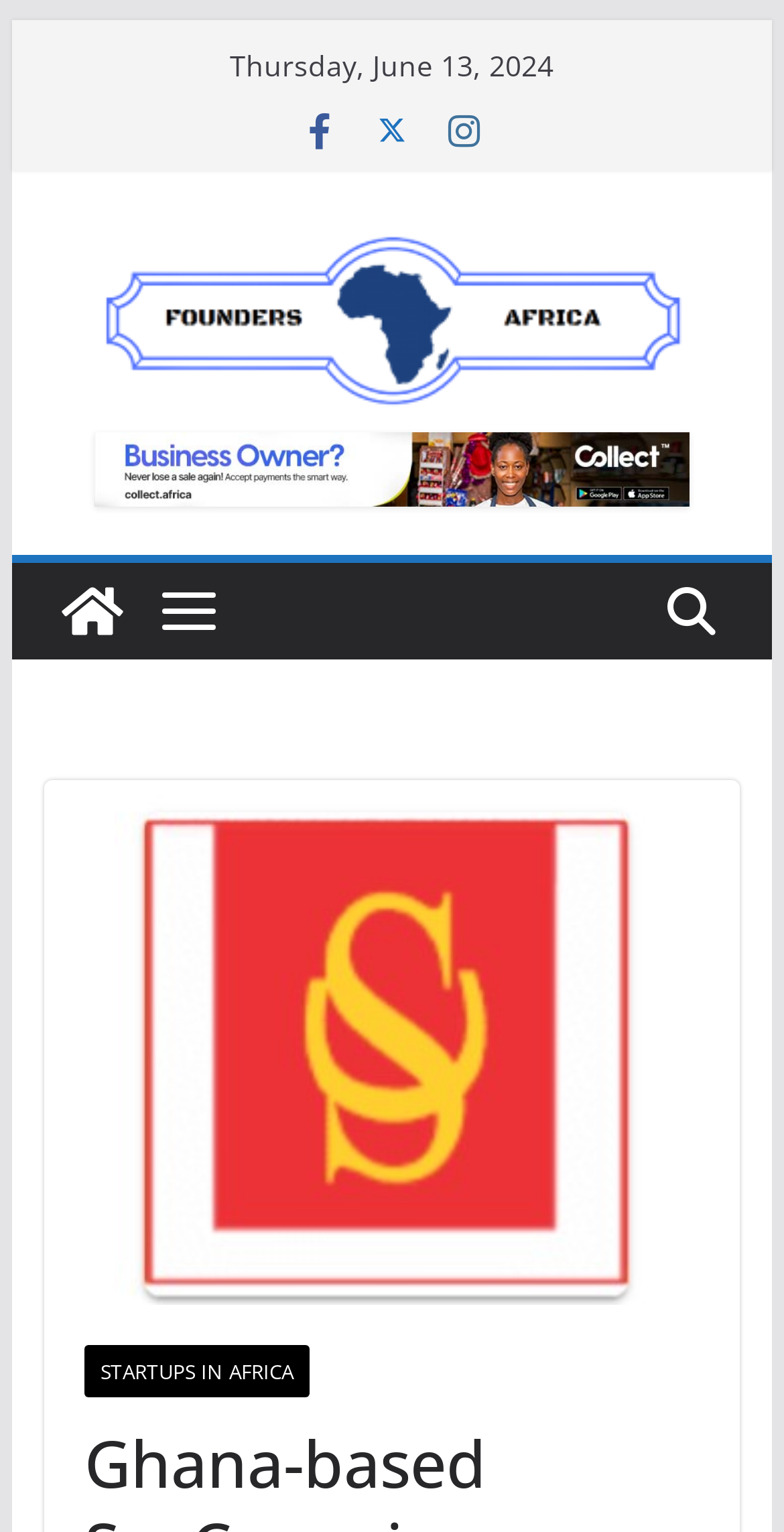Identify the text that serves as the heading for the webpage and generate it.

Ghana-based SyeComp is Providing Digitalisation Services for Farmers and Agribusinesses